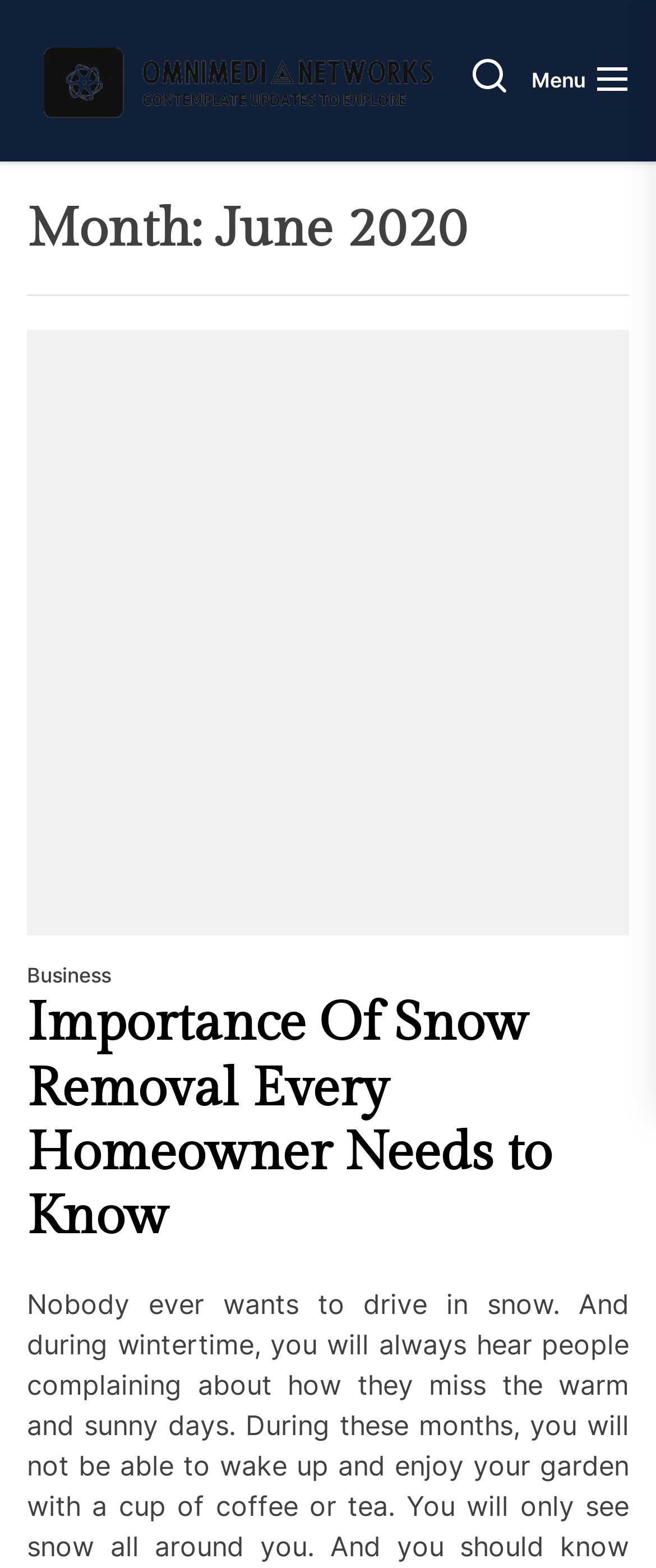Given the element description: "parent_node: Menu", predict the bounding box coordinates of this UI element. The coordinates must be four float numbers between 0 and 1, given as [left, top, right, bottom].

[0.721, 0.037, 0.772, 0.065]